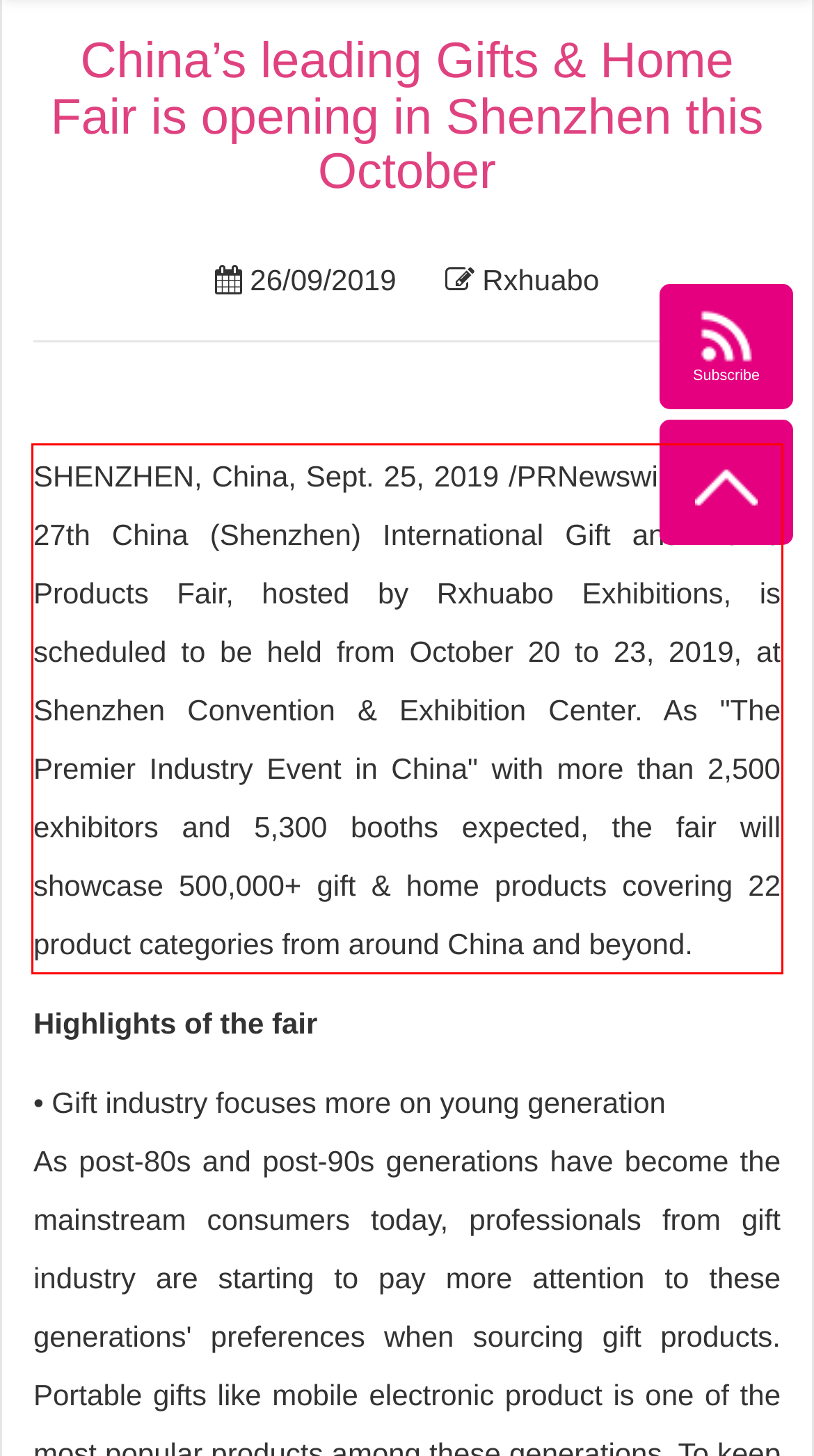Please examine the webpage screenshot containing a red bounding box and use OCR to recognize and output the text inside the red bounding box.

SHENZHEN, China, Sept. 25, 2019 /PRNewswire/ -- The 27th China (Shenzhen) International Gift and Home Products Fair, hosted by Rxhuabo Exhibitions, is scheduled to be held from October 20 to 23, 2019, at Shenzhen Convention & Exhibition Center. As "The Premier Industry Event in China" with more than 2,500 exhibitors and 5,300 booths expected, the fair will showcase 500,000+ gift & home products covering 22 product categories from around China and beyond.